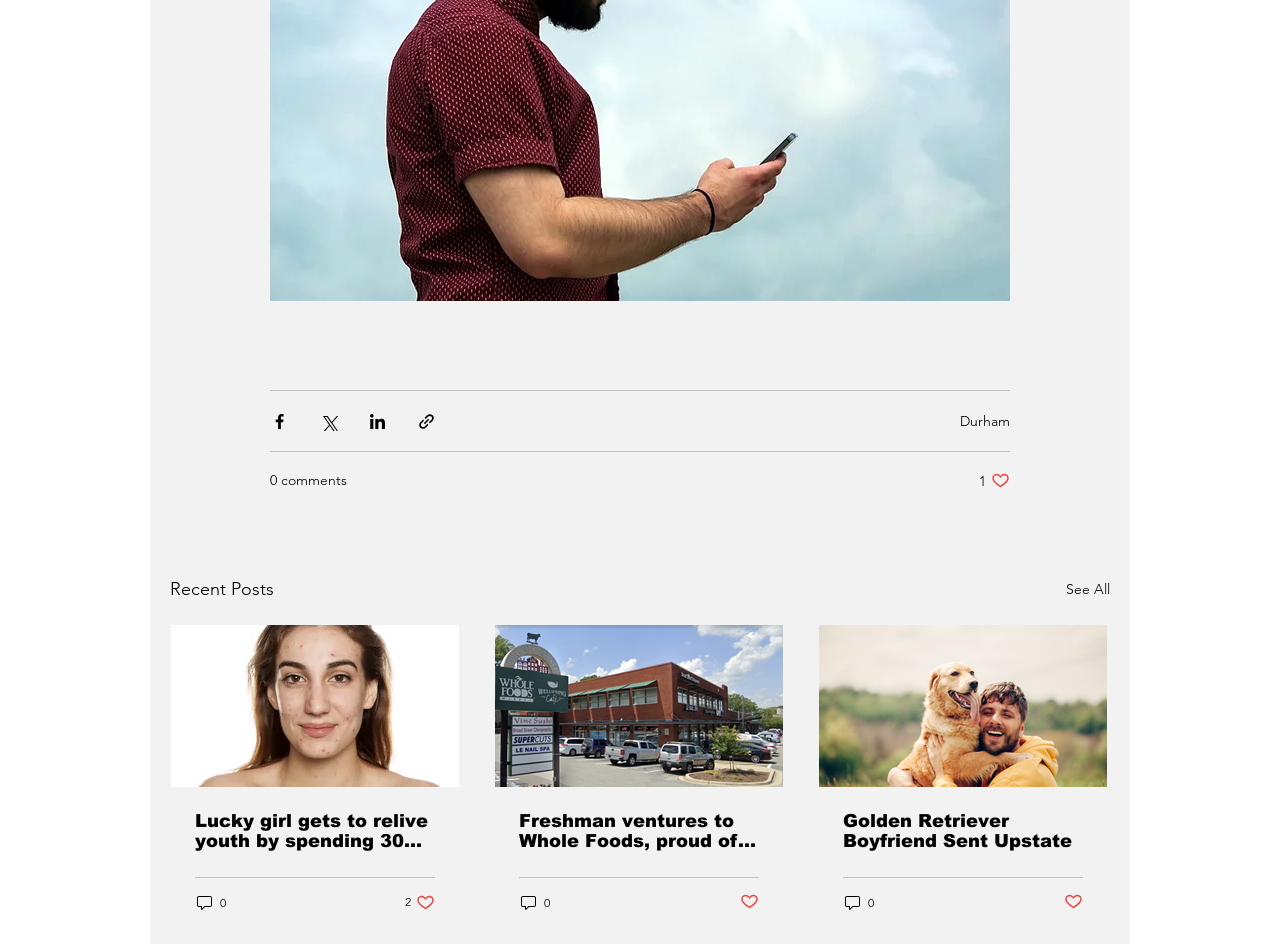What is the common feature of the links at the bottom of each article?
Please give a detailed and elaborate answer to the question.

The links at the bottom of each article all have the text '0 comments', indicating that there are no comments on each of the articles.